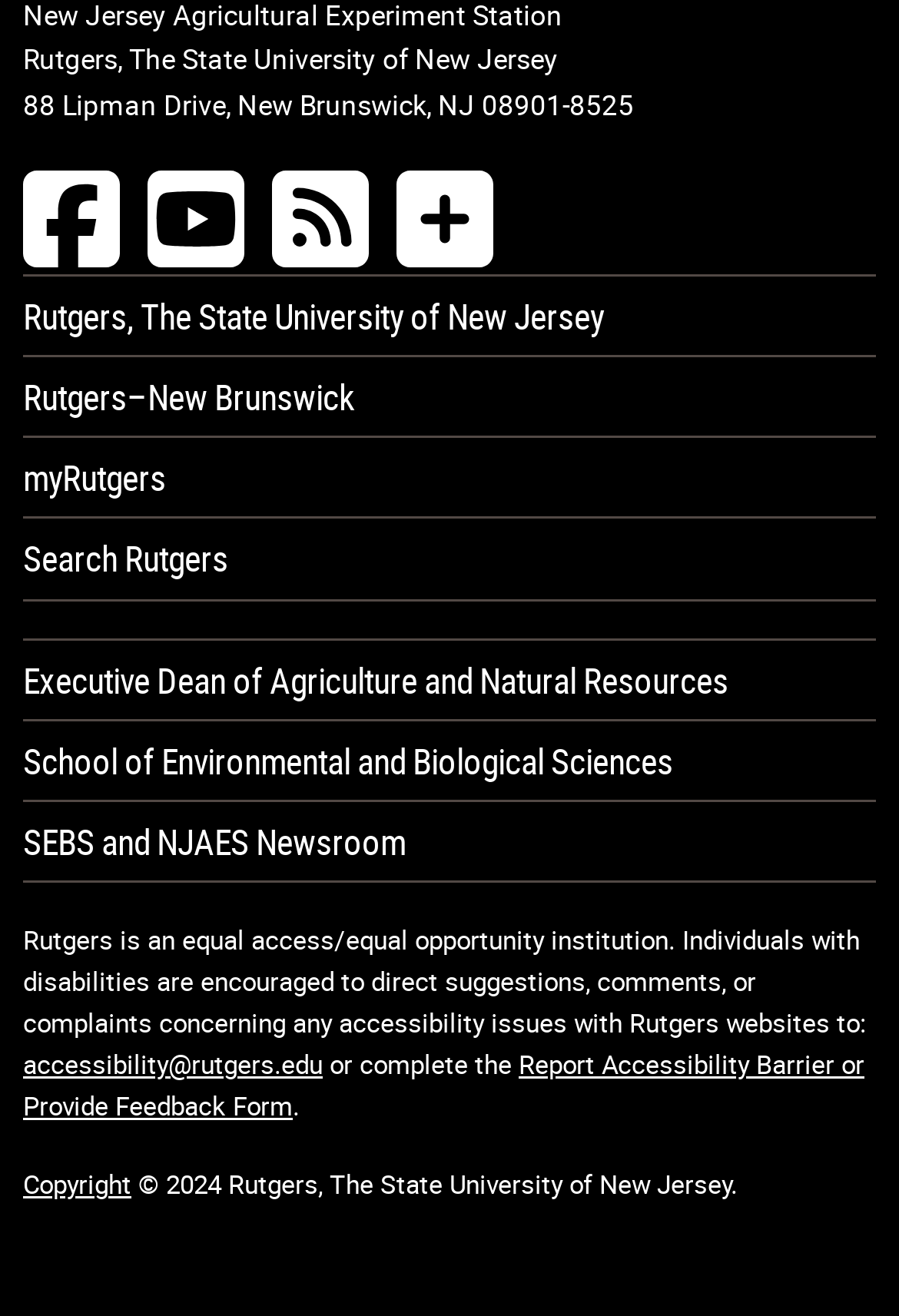How many links are there in the top section?
From the image, respond using a single word or phrase.

4